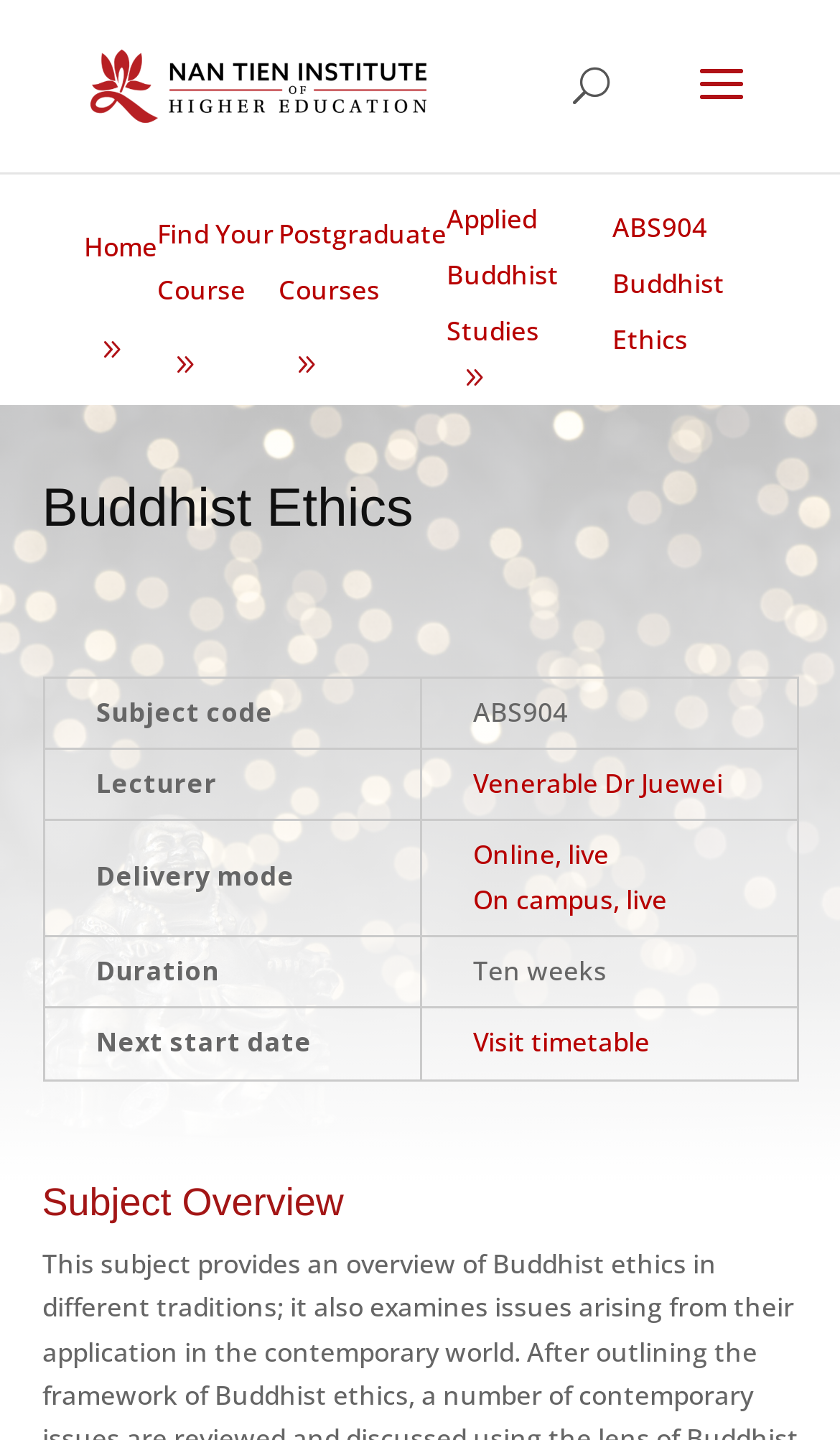Using the provided description: "name="s" placeholder="Search the site ..."", find the bounding box coordinates of the corresponding UI element. The output should be four float numbers between 0 and 1, in the format [left, top, right, bottom].

None